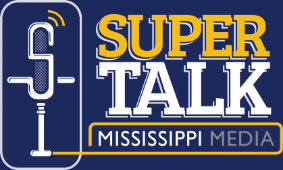Use a single word or phrase to respond to the question:
What is the color of the text 'MISSISSIPPI MEDIA' in the logo?

White